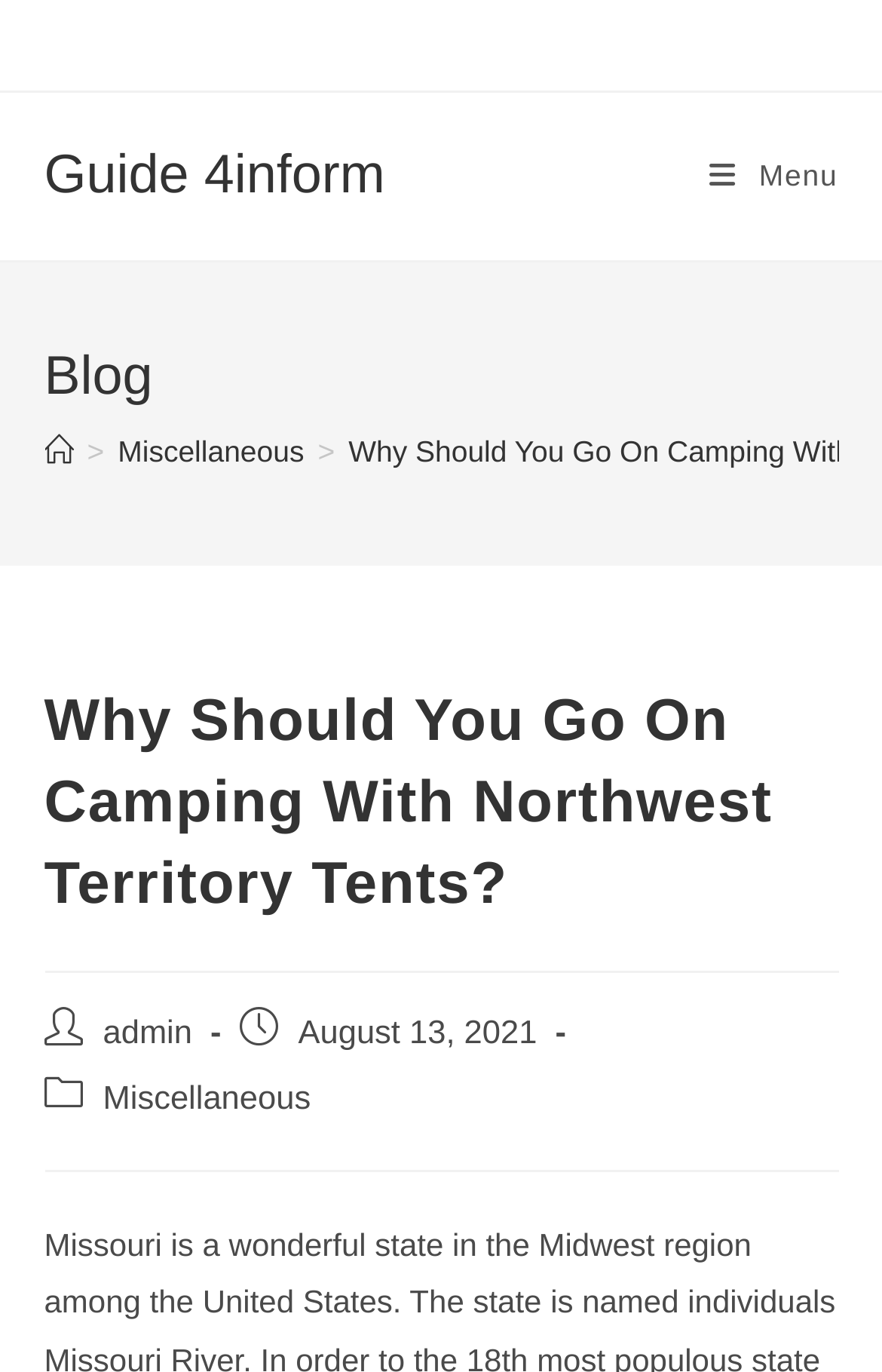Who is the author of the current post?
Identify the answer in the screenshot and reply with a single word or phrase.

admin